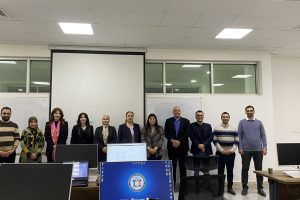What is the purpose of the projection screen?
Please ensure your answer to the question is detailed and covers all necessary aspects.

The large projection screen in the backdrop of the image is likely used for presentations or lectures, which is a common feature in educational or training events, and supports the idea of knowledge sharing and teamwork in the setting.